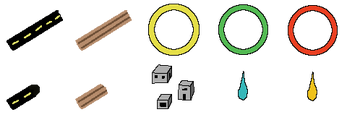Please respond to the question with a concise word or phrase:
What do the three concentric rings represent?

Collectible items or obstacles